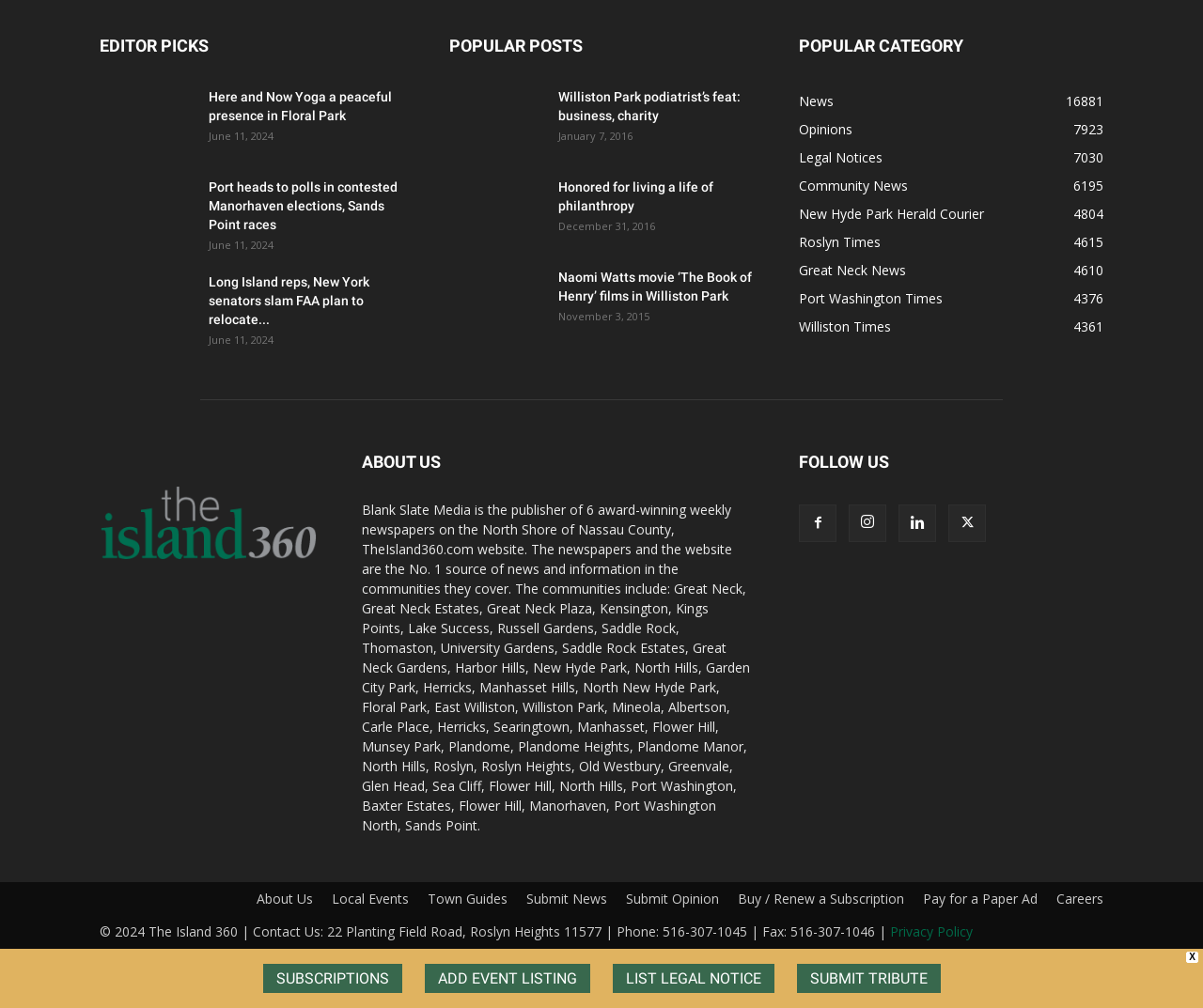Extract the bounding box coordinates for the UI element described by the text: "LIST LEGAL NOTICE". The coordinates should be in the form of [left, top, right, bottom] with values between 0 and 1.

[0.509, 0.956, 0.643, 0.985]